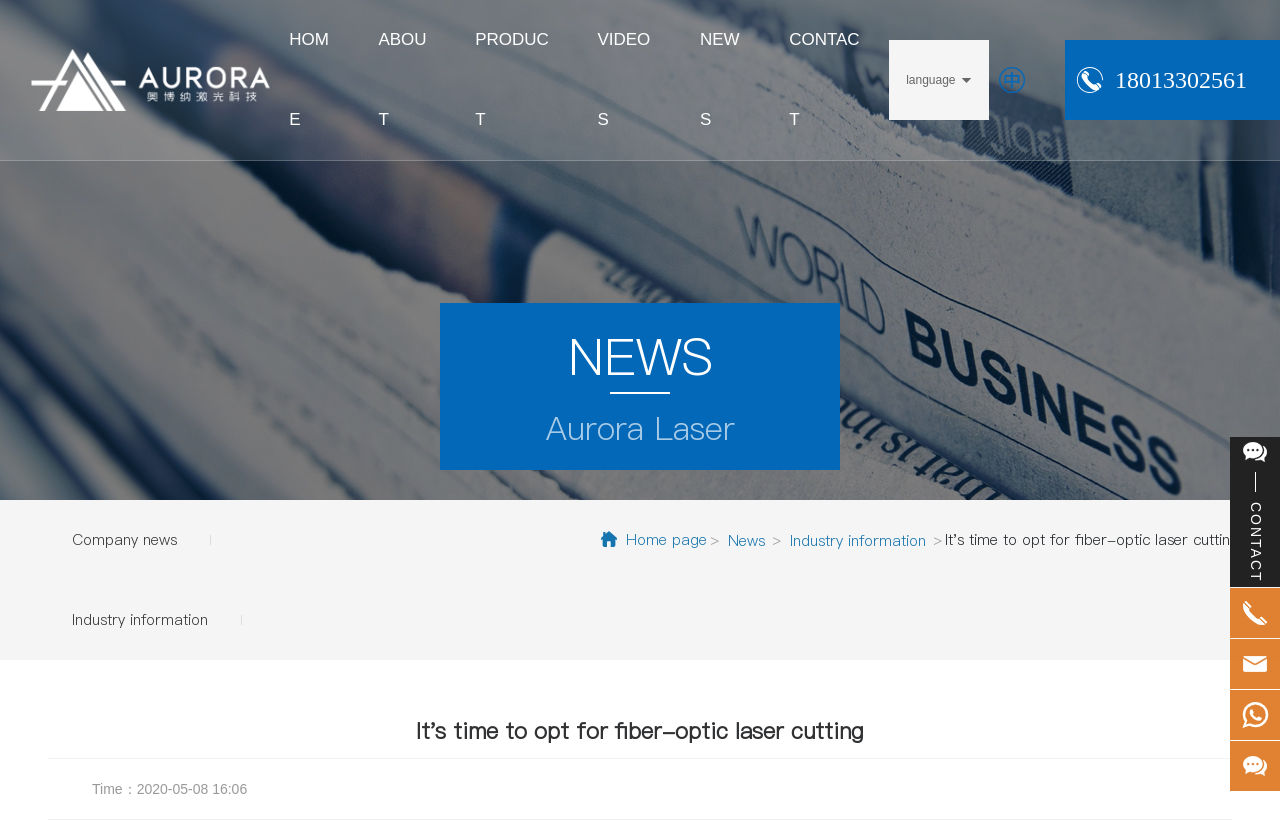Determine the bounding box coordinates of the section I need to click to execute the following instruction: "Browse the PRODUCT page". Provide the coordinates as four float numbers between 0 and 1, i.e., [left, top, right, bottom].

[0.371, 0.0, 0.437, 0.195]